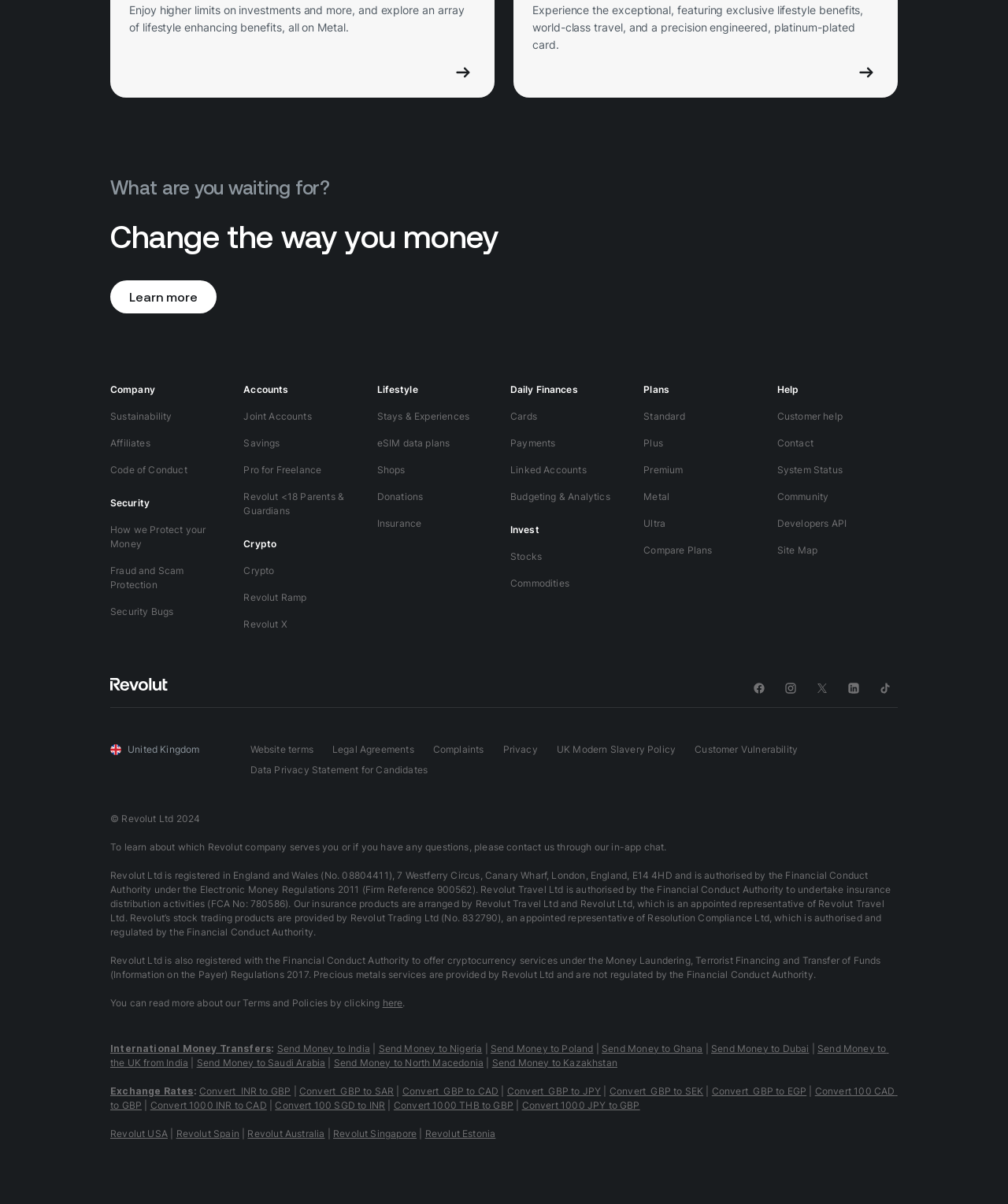What is the name of the company's insurance product?
Please analyze the image and answer the question with as much detail as possible.

The company's insurance product is arranged by Revolut Travel Ltd, which is an appointed representative of Revolut Ltd, as mentioned in the description of the company's services on the webpage.